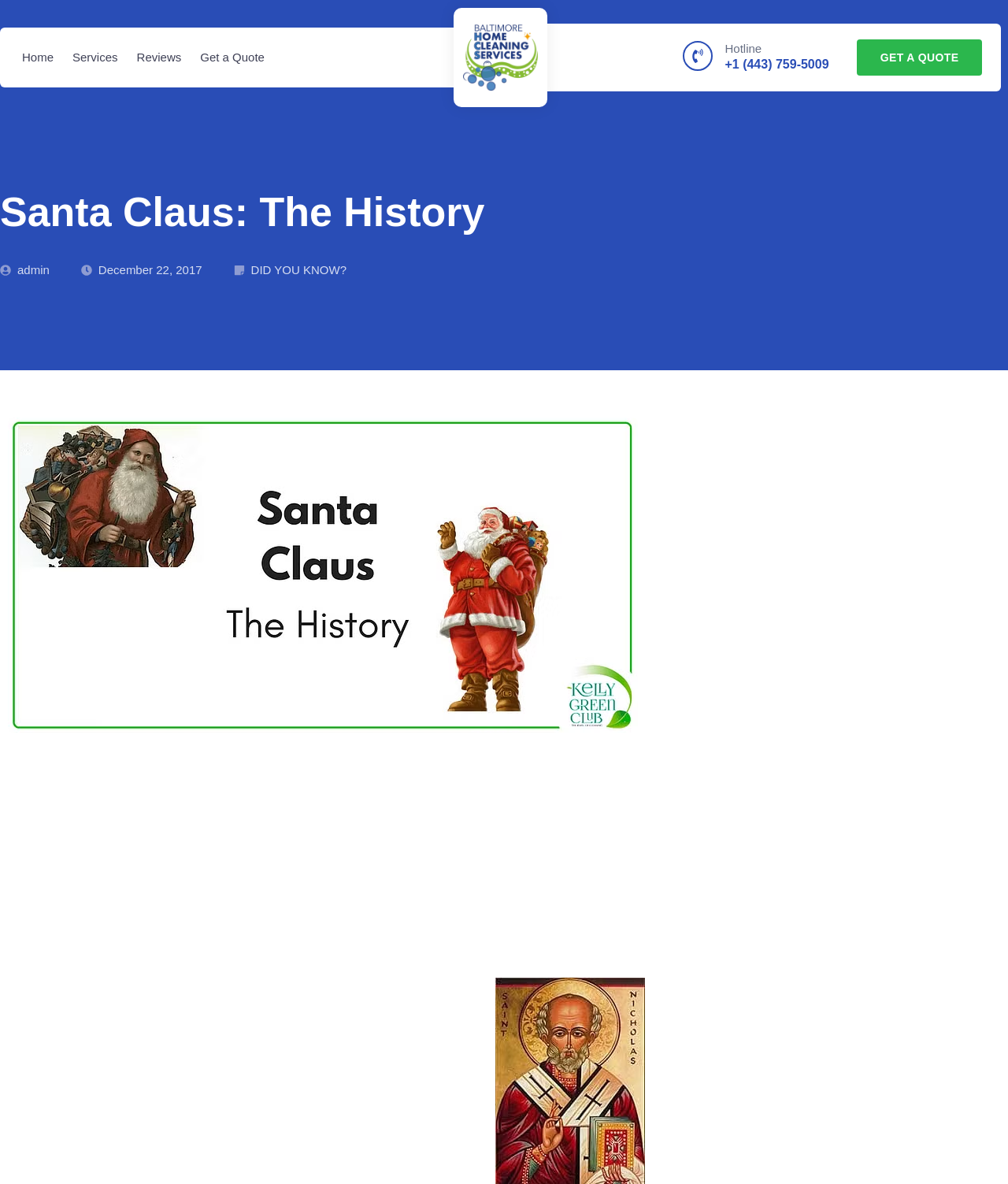What is the name of the saint who was born in the Mediterranean?
Refer to the screenshot and deliver a thorough answer to the question presented.

The name of the saint who was born in the Mediterranean can be found in the middle of the webpage, in the section that talks about the history of Santa Claus. According to the text, the modern American Santa was born in the Mediterranean, evolved across northern Europe, and finally assumed his now-familiar form on the shores of the New World.